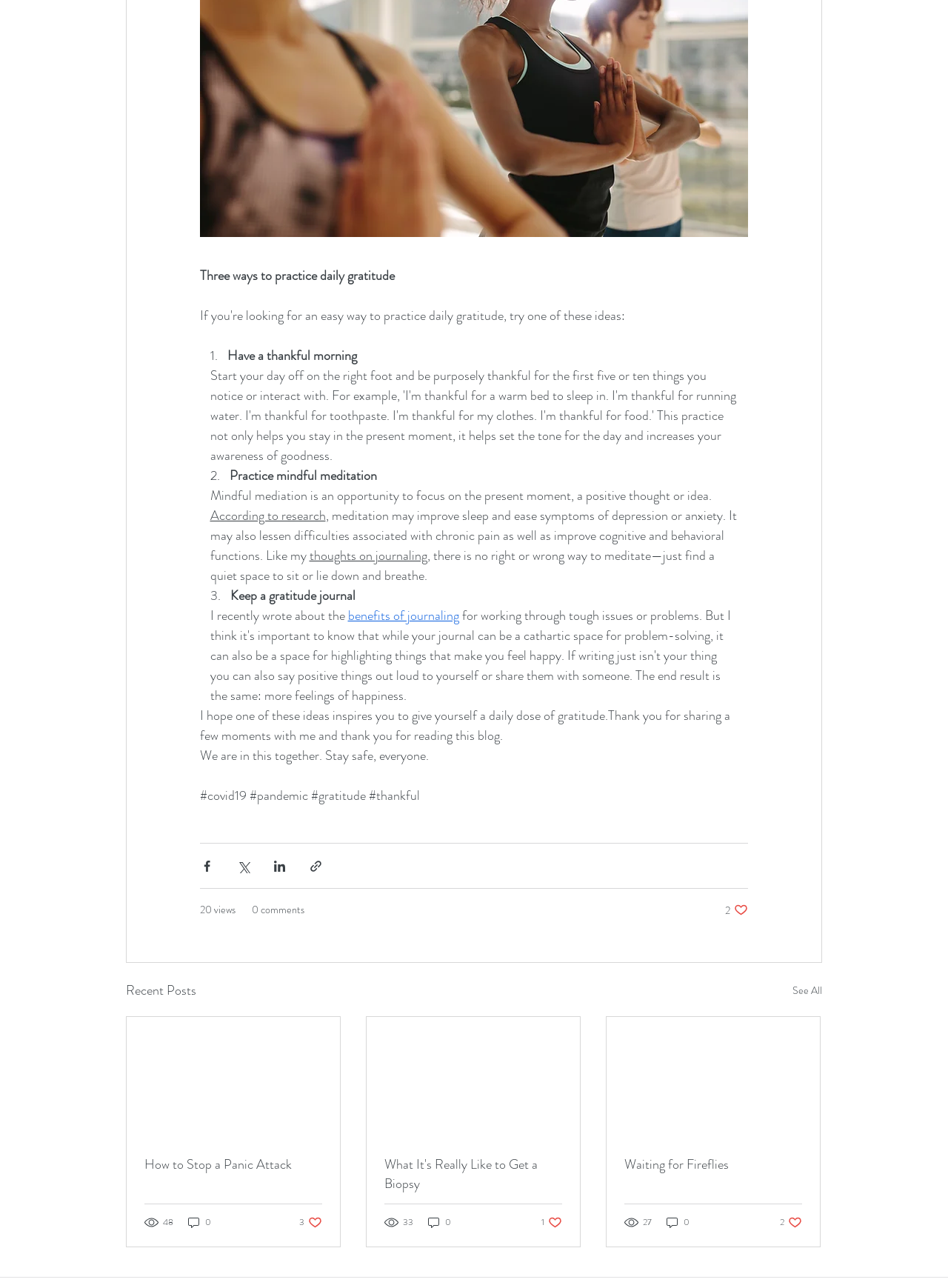Could you please study the image and provide a detailed answer to the question:
How many likes does the first article in the Recent Posts section have?

I examined the first article element [311] in the Recent Posts section and found the button element [594] with the text '3 likes. Post not marked as liked', which indicates that this article has 3 likes.